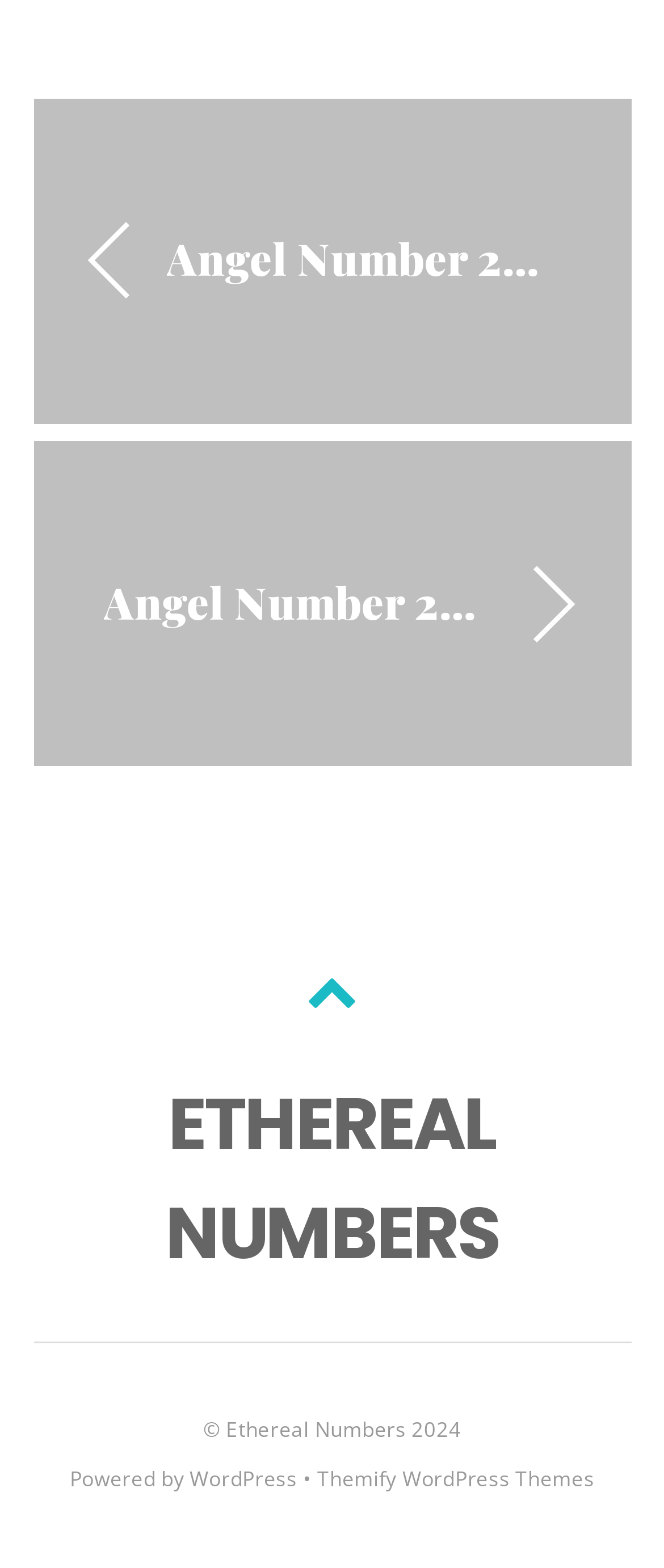Please answer the following question using a single word or phrase: How many links are there on the webpage?

6